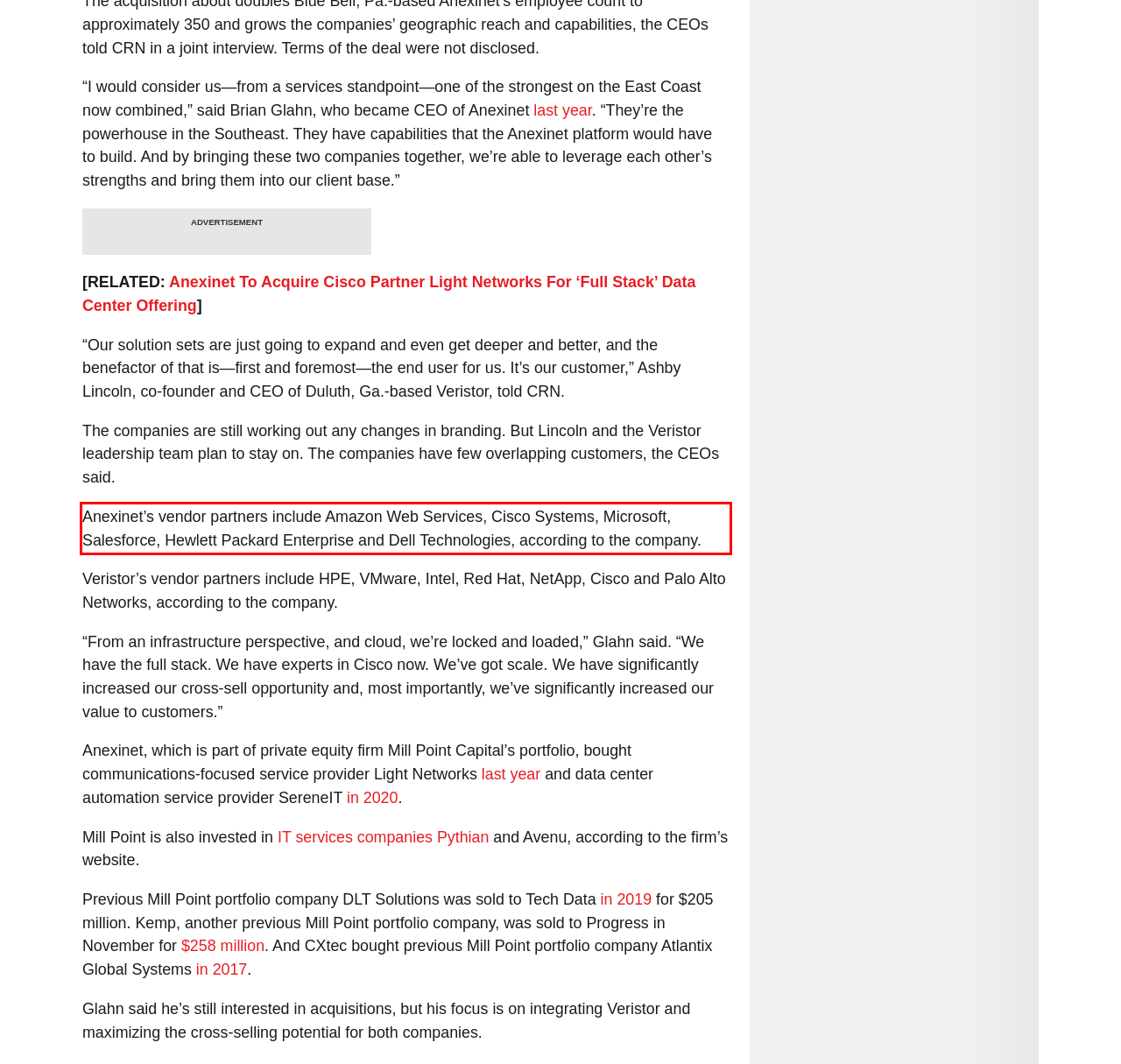Identify the text inside the red bounding box in the provided webpage screenshot and transcribe it.

Anexinet’s vendor partners include Amazon Web Services, Cisco Systems, Microsoft, Salesforce, Hewlett Packard Enterprise and Dell Technologies, according to the company.